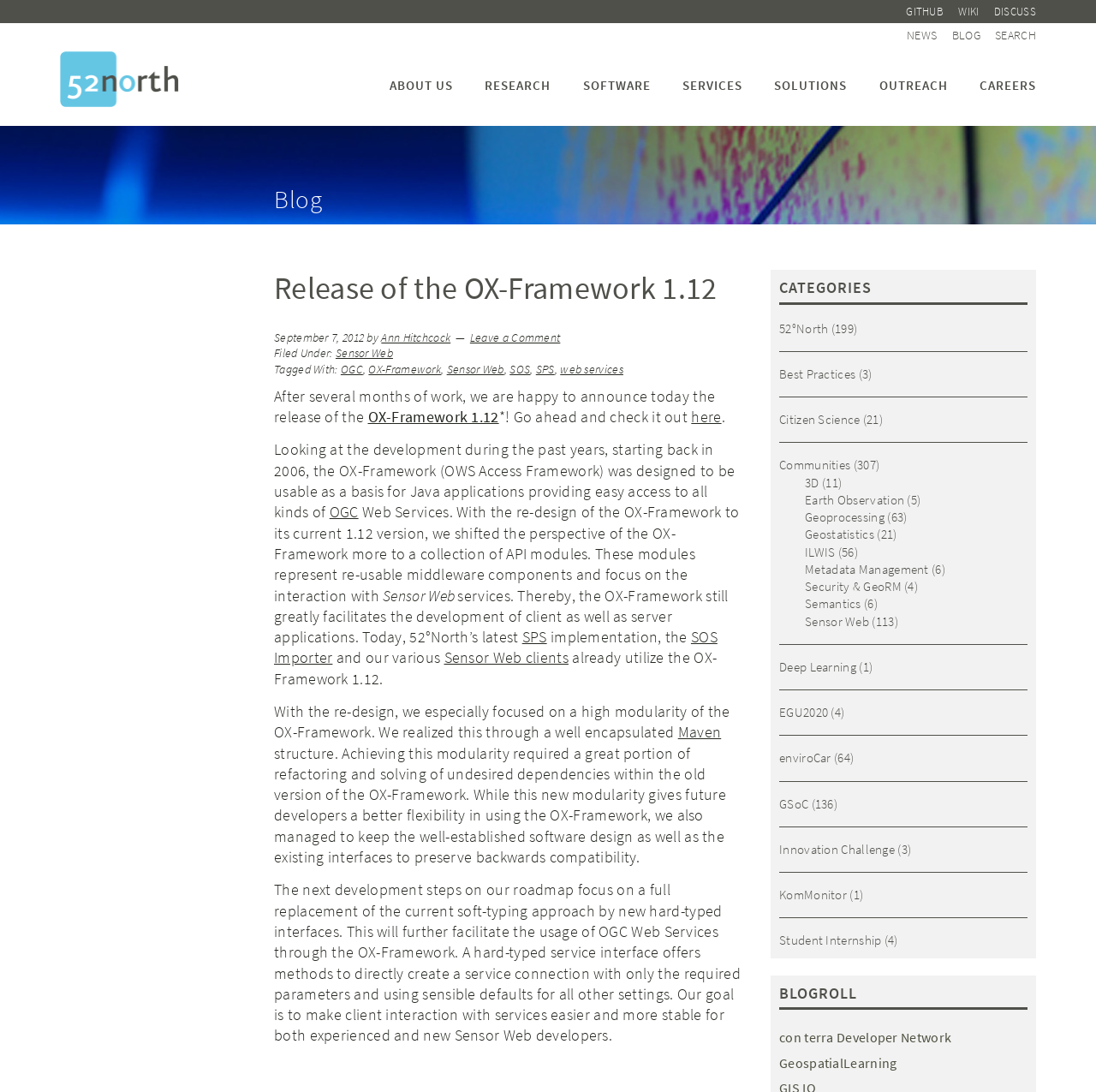Identify the bounding box coordinates for the UI element described as follows: "Communities". Ensure the coordinates are four float numbers between 0 and 1, formatted as [left, top, right, bottom].

[0.711, 0.418, 0.776, 0.433]